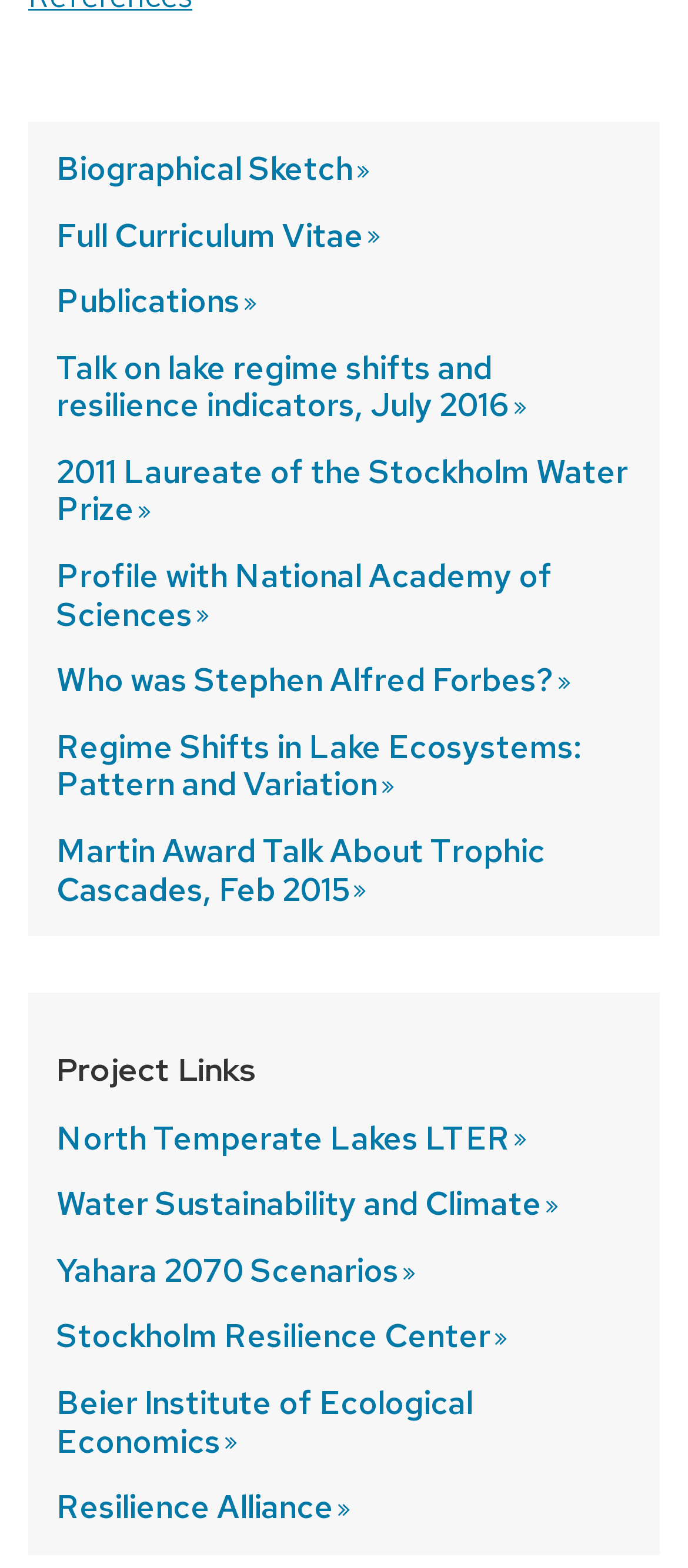Please identify the bounding box coordinates of the element's region that should be clicked to execute the following instruction: "Explore publications". The bounding box coordinates must be four float numbers between 0 and 1, i.e., [left, top, right, bottom].

[0.082, 0.179, 0.379, 0.205]